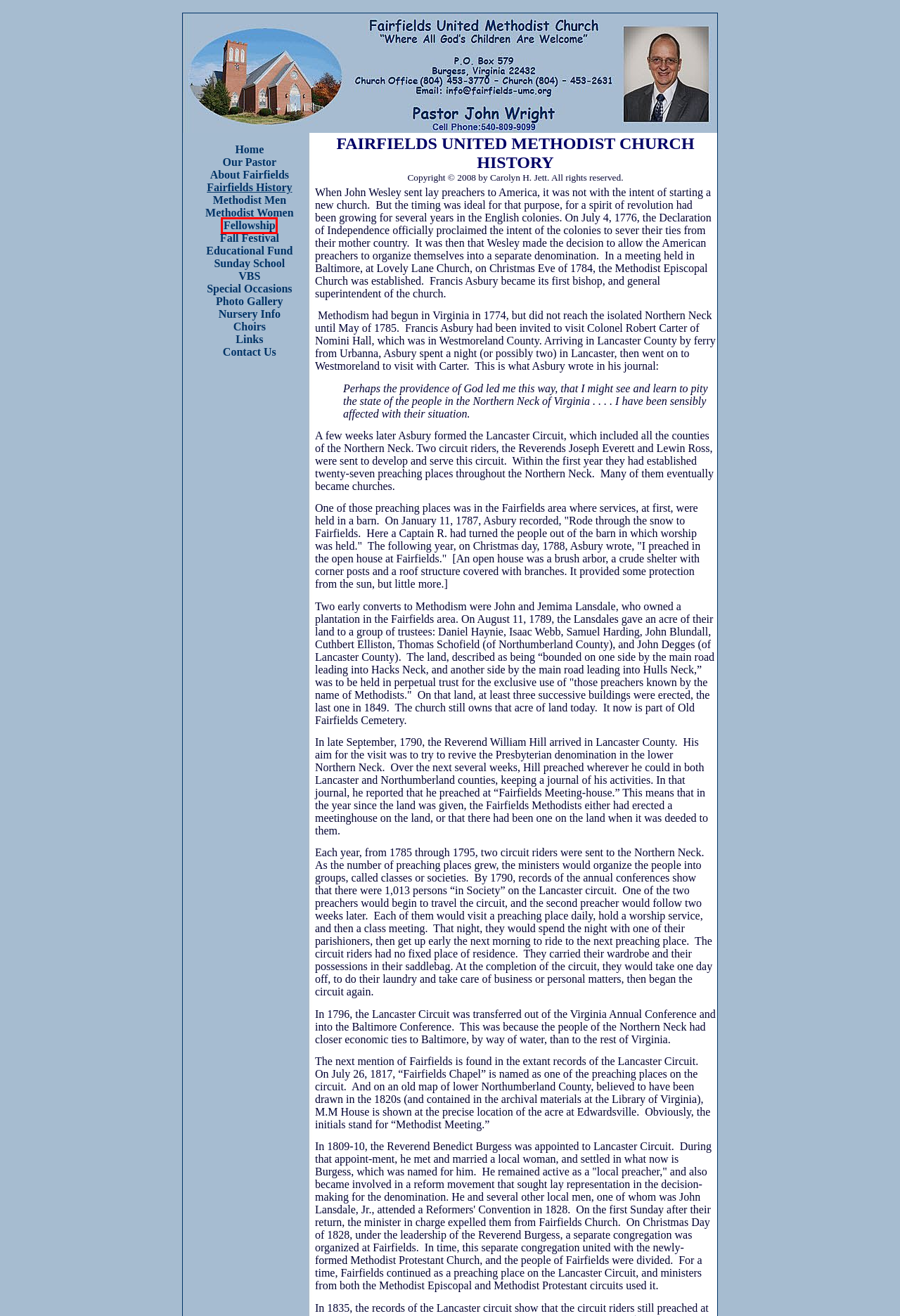Review the screenshot of a webpage containing a red bounding box around an element. Select the description that best matches the new webpage after clicking the highlighted element. The options are:
A. Fairfields United Methodist Church Burgess VA Sunday School
B. Fairfields United Methodist Church Burgess VA Vacation Bible School (VBS)
C. Fairfields United Methodist Church Burgess VA Nelia Tingle Fellowship
D. About Fairfields United Methodist Church Congregation, Burgess Va
E. Fairfields United Methodist Church Burgess VA Fall Festival Arts and Crafts Show
F. Why Join Fairfields United Methodist Church, Burgess, VA
G. Fairfields United Methodist Church Men's Group, Burgess VA
H. Fairfields United Methodist Church Burgess VA Choir Information

C